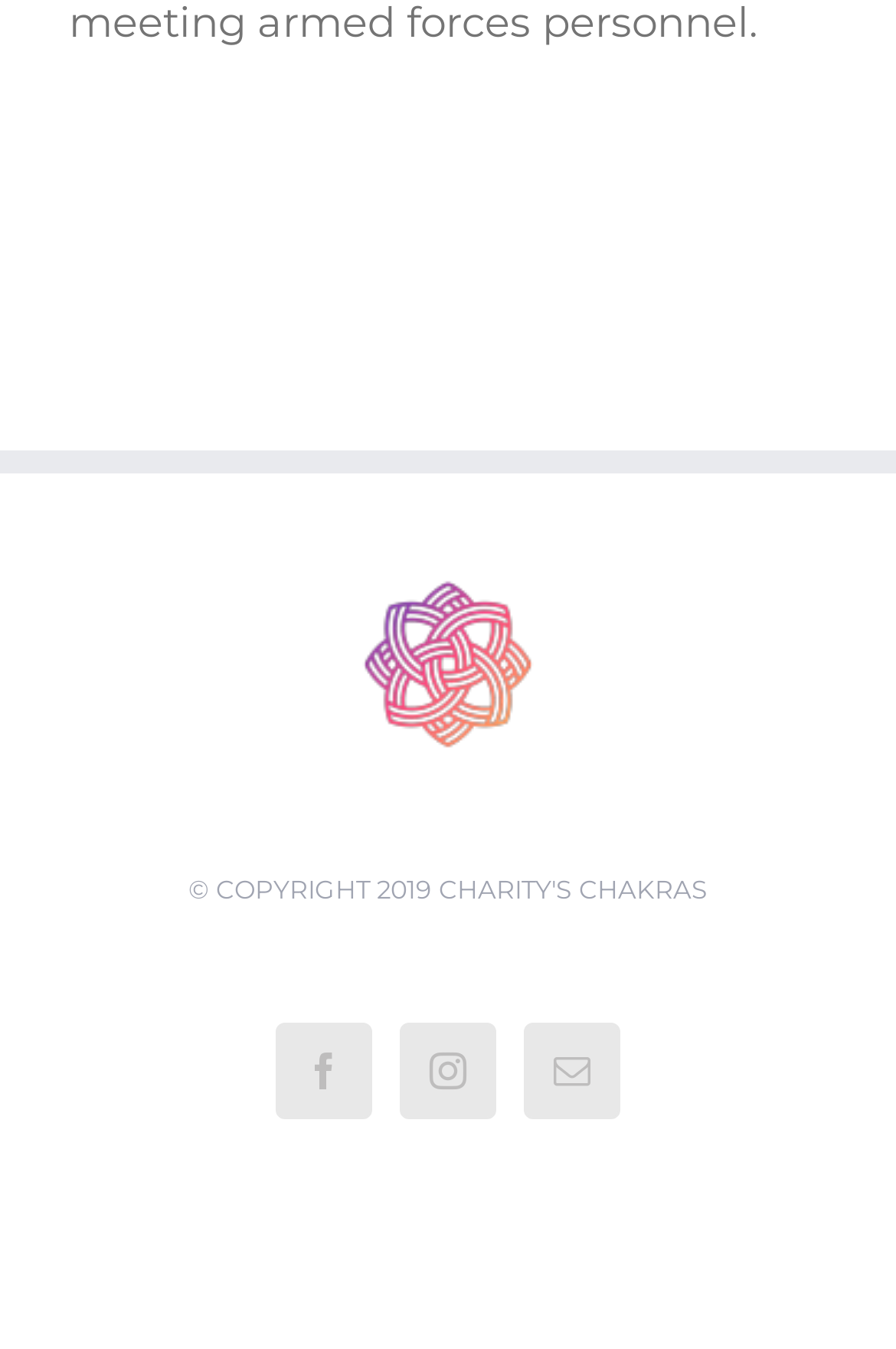Using the format (top-left x, top-left y, bottom-right x, bottom-right y), provide the bounding box coordinates for the described UI element. All values should be floating point numbers between 0 and 1: name="s" placeholder="Search ..."

None